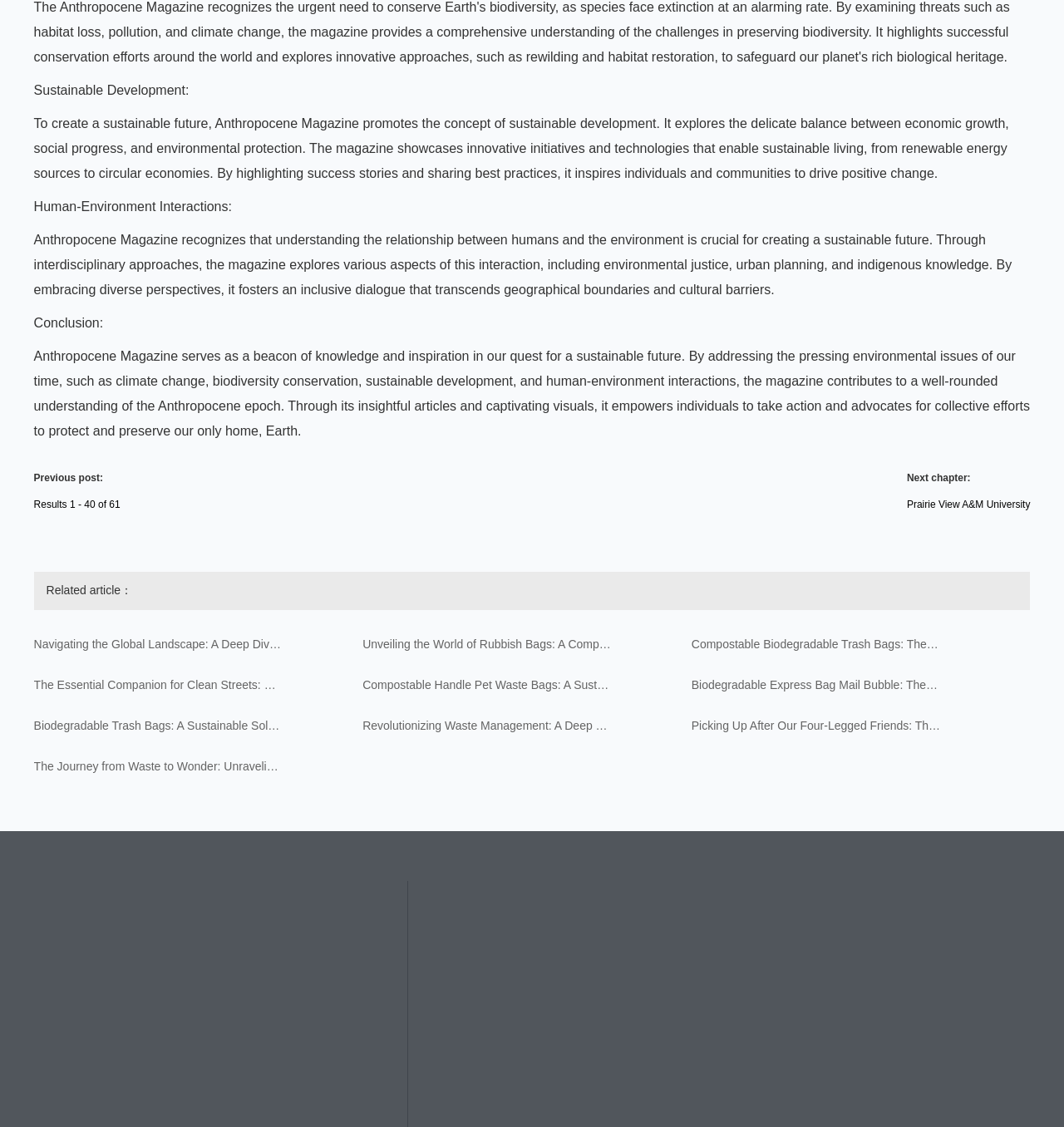Determine the bounding box coordinates for the element that should be clicked to follow this instruction: "Visit Prairie View A&M University". The coordinates should be given as four float numbers between 0 and 1, in the format [left, top, right, bottom].

[0.852, 0.443, 0.968, 0.453]